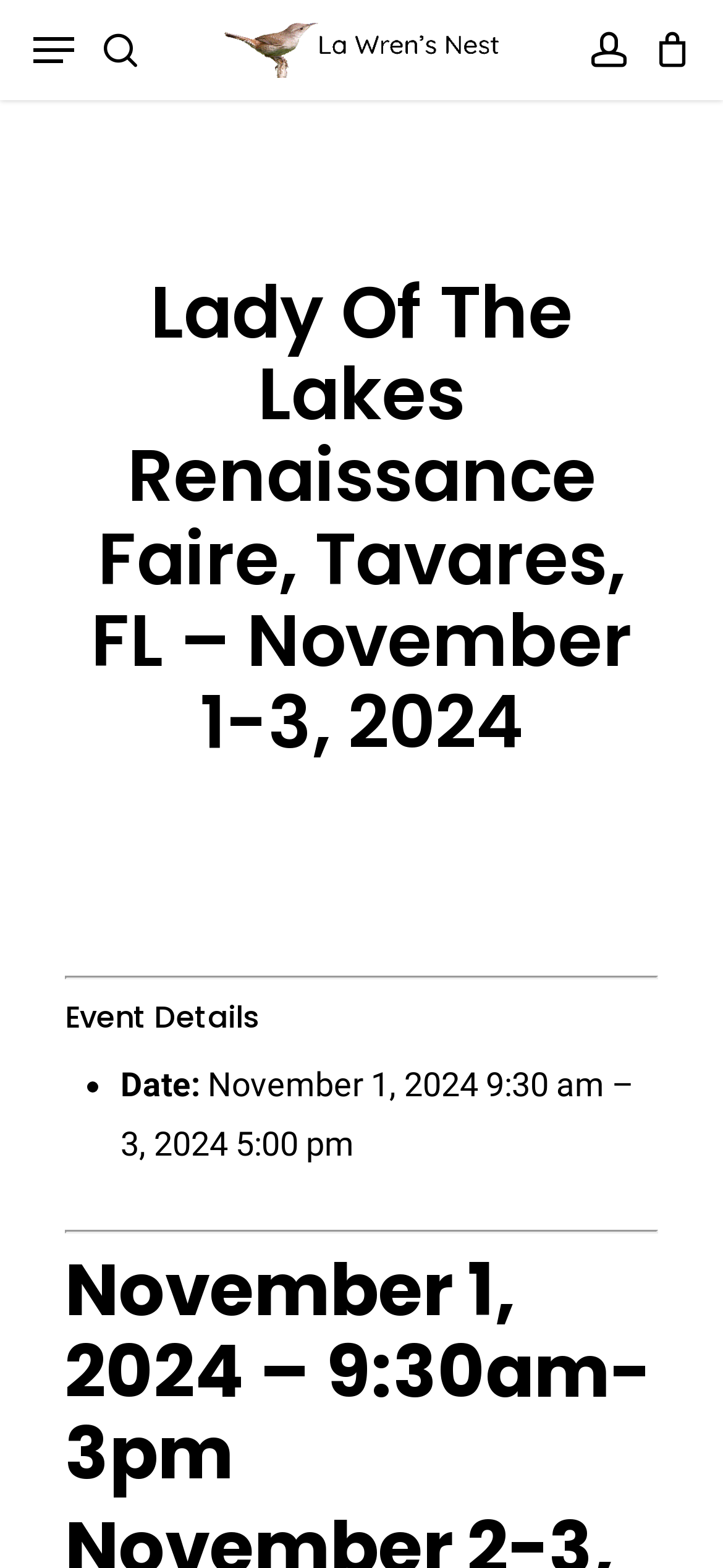What time does the Renaissance Faire start?
Please look at the screenshot and answer in one word or a short phrase.

9:30 am